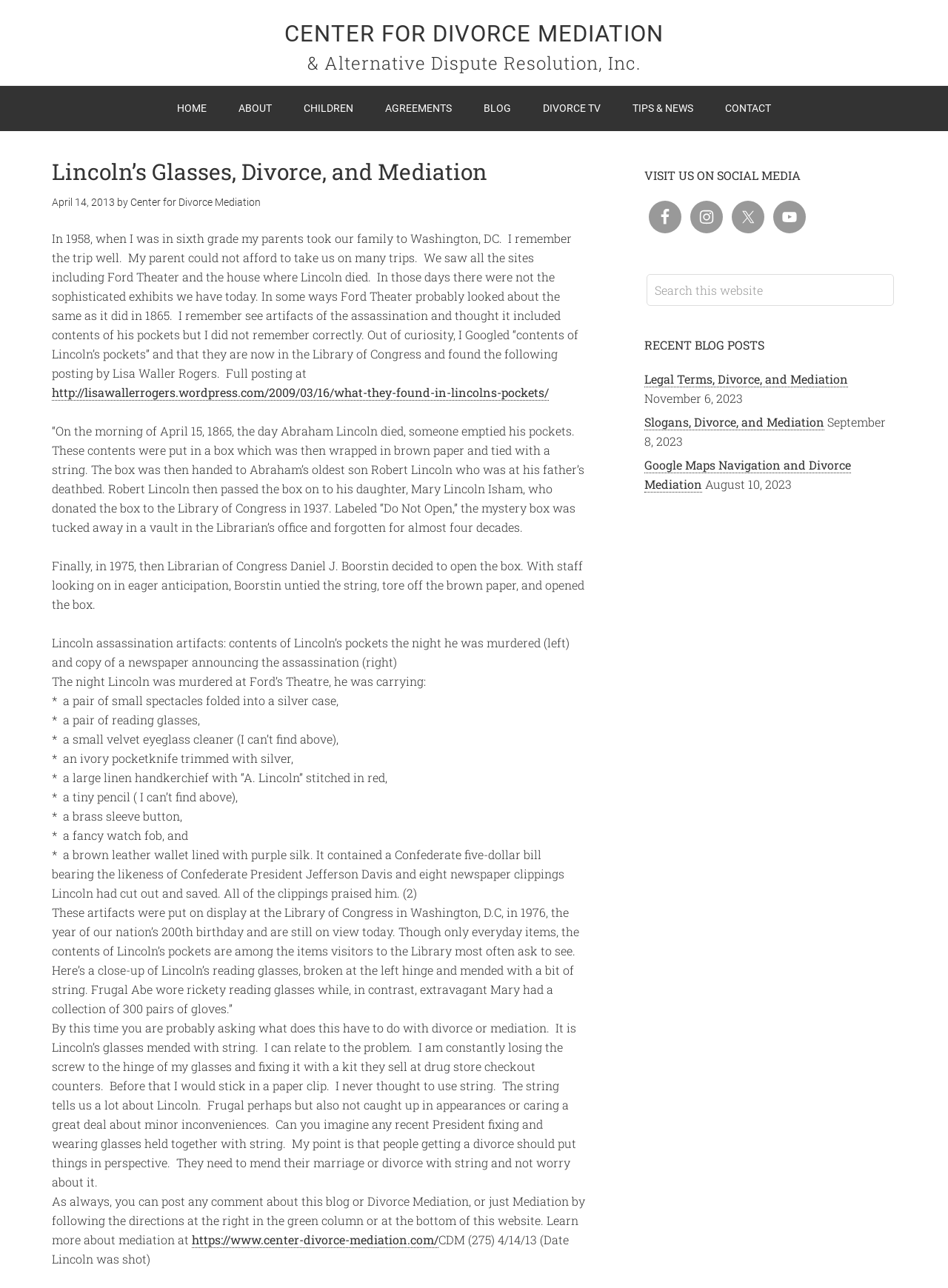Give a concise answer using one word or a phrase to the following question:
What is the topic of the blog post?

Lincoln's glasses and divorce mediation